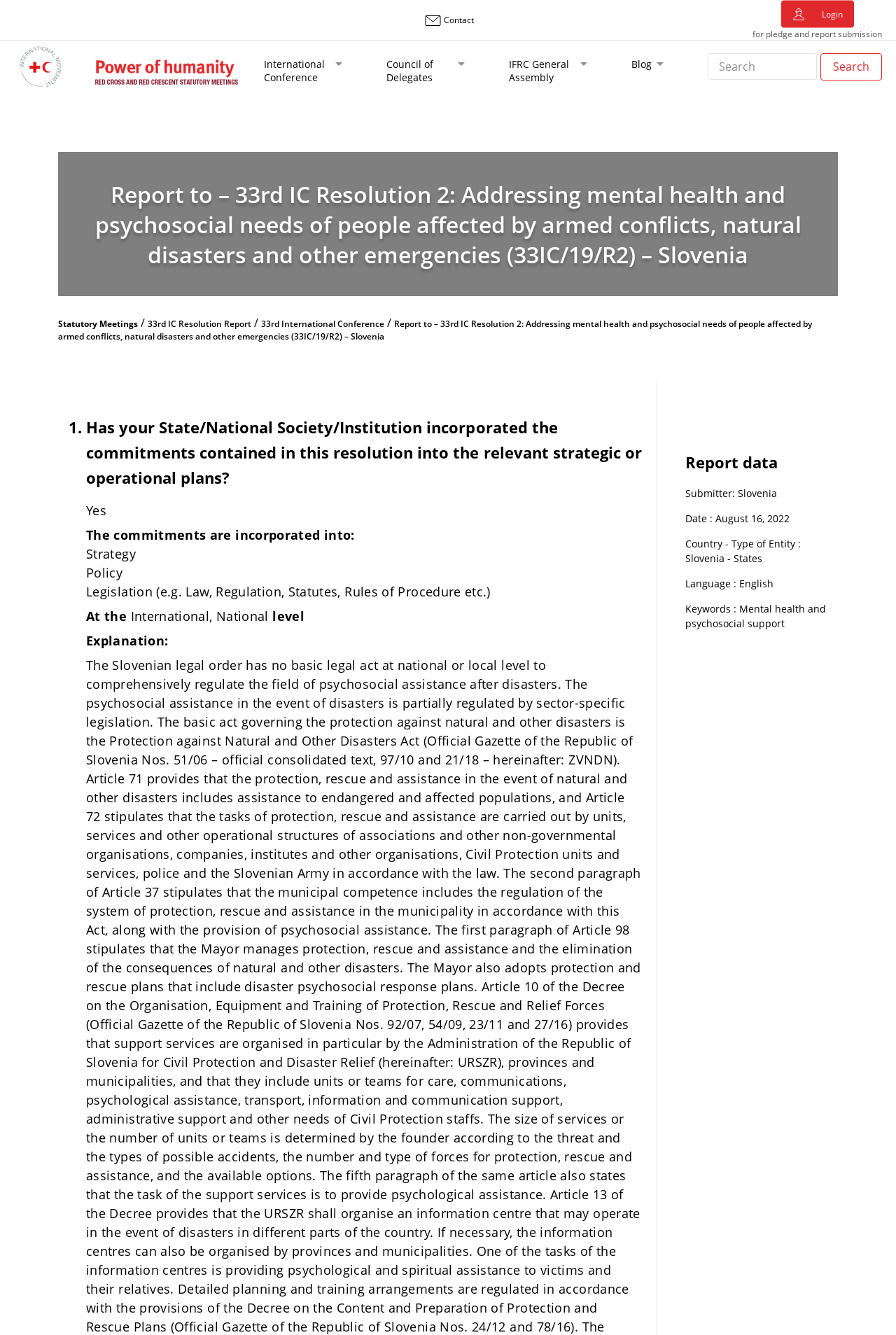Refer to the image and provide an in-depth answer to the question:
What is the topic of the report?

The 'Keywords' section lists 'Mental health and psychosocial support' as the topic of the report.